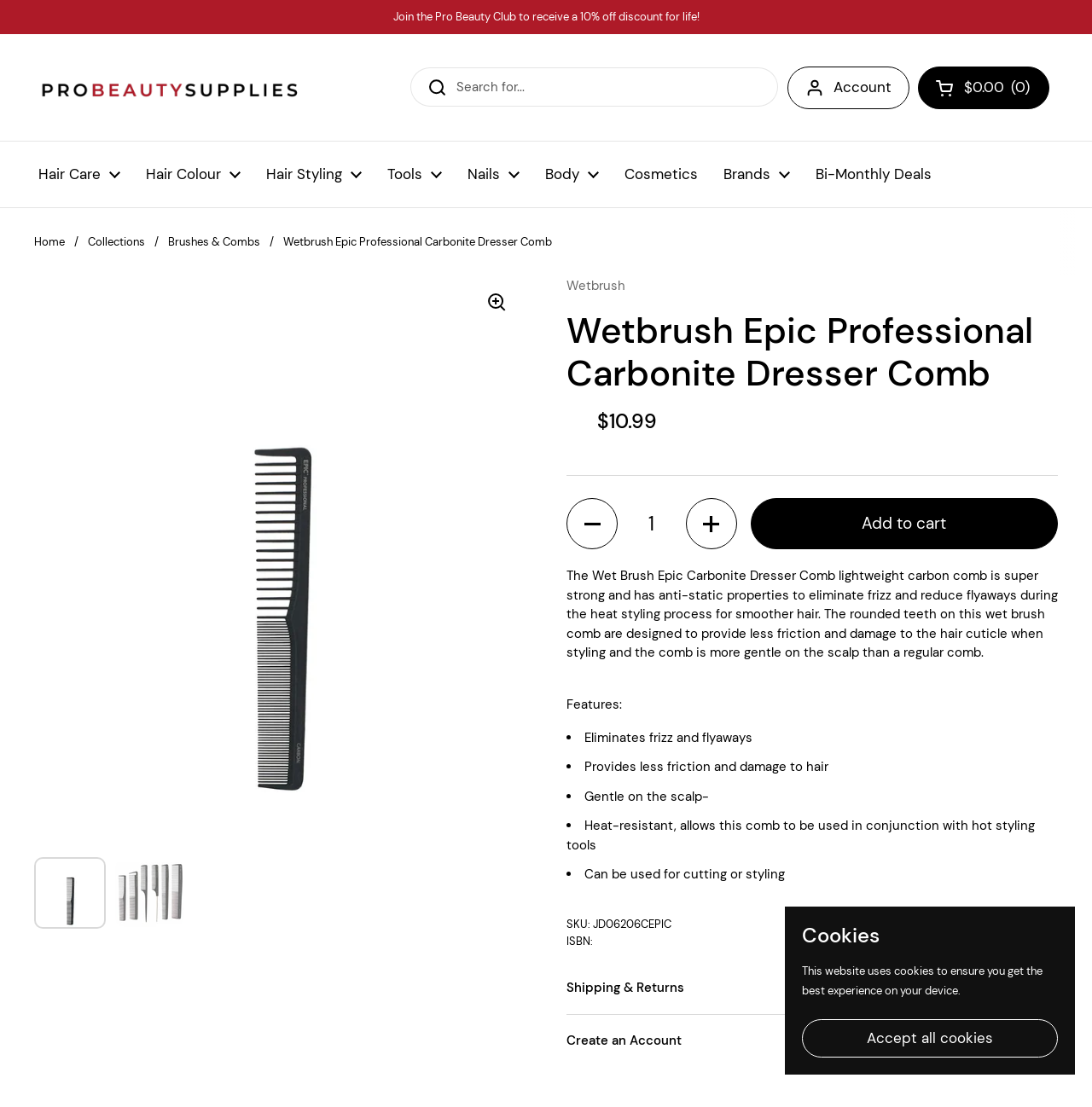What is the benefit of the rounded teeth on the Wet Brush Epic Professional Carbonite Dresser Comb?
From the details in the image, answer the question comprehensively.

According to the product description, the rounded teeth on the Wet Brush Epic Professional Carbonite Dresser Comb are designed to provide less friction and damage to the hair cuticle when styling.